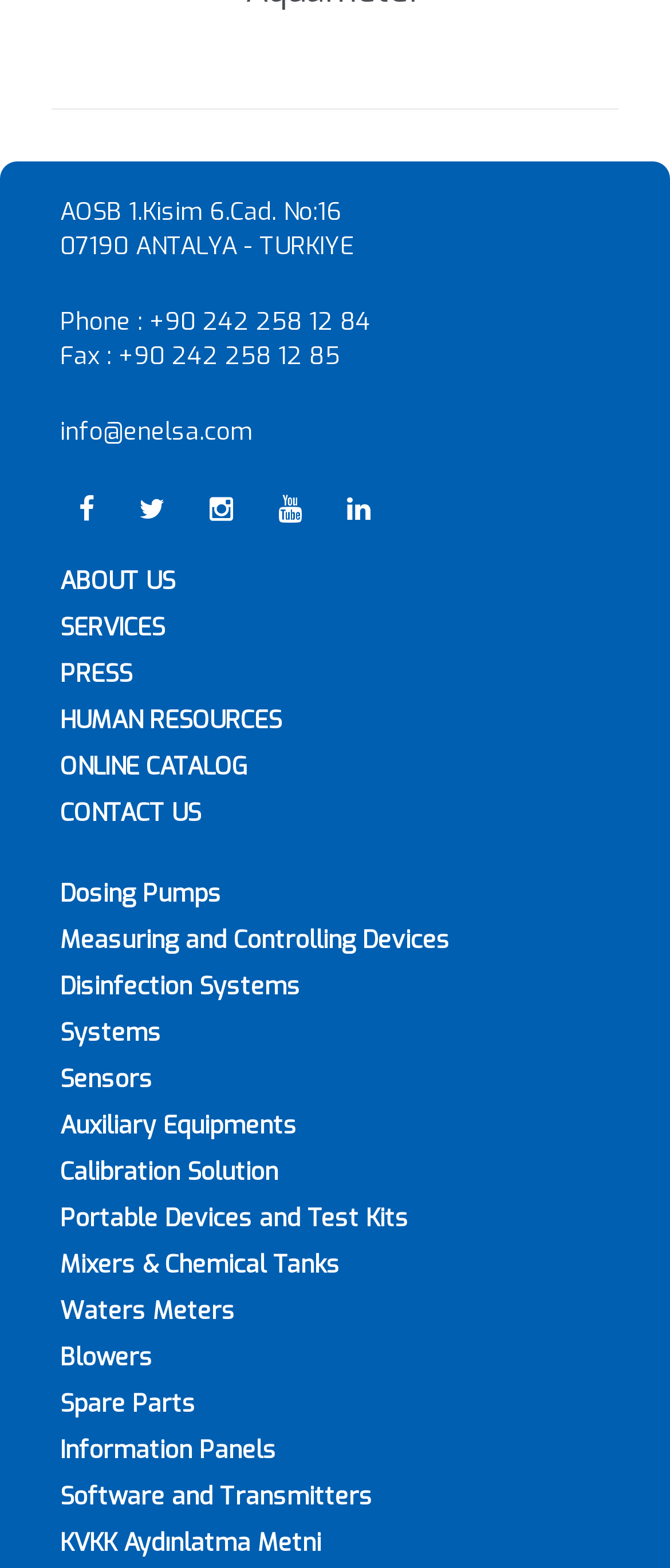Kindly determine the bounding box coordinates for the clickable area to achieve the given instruction: "View company information".

[0.09, 0.125, 0.51, 0.145]